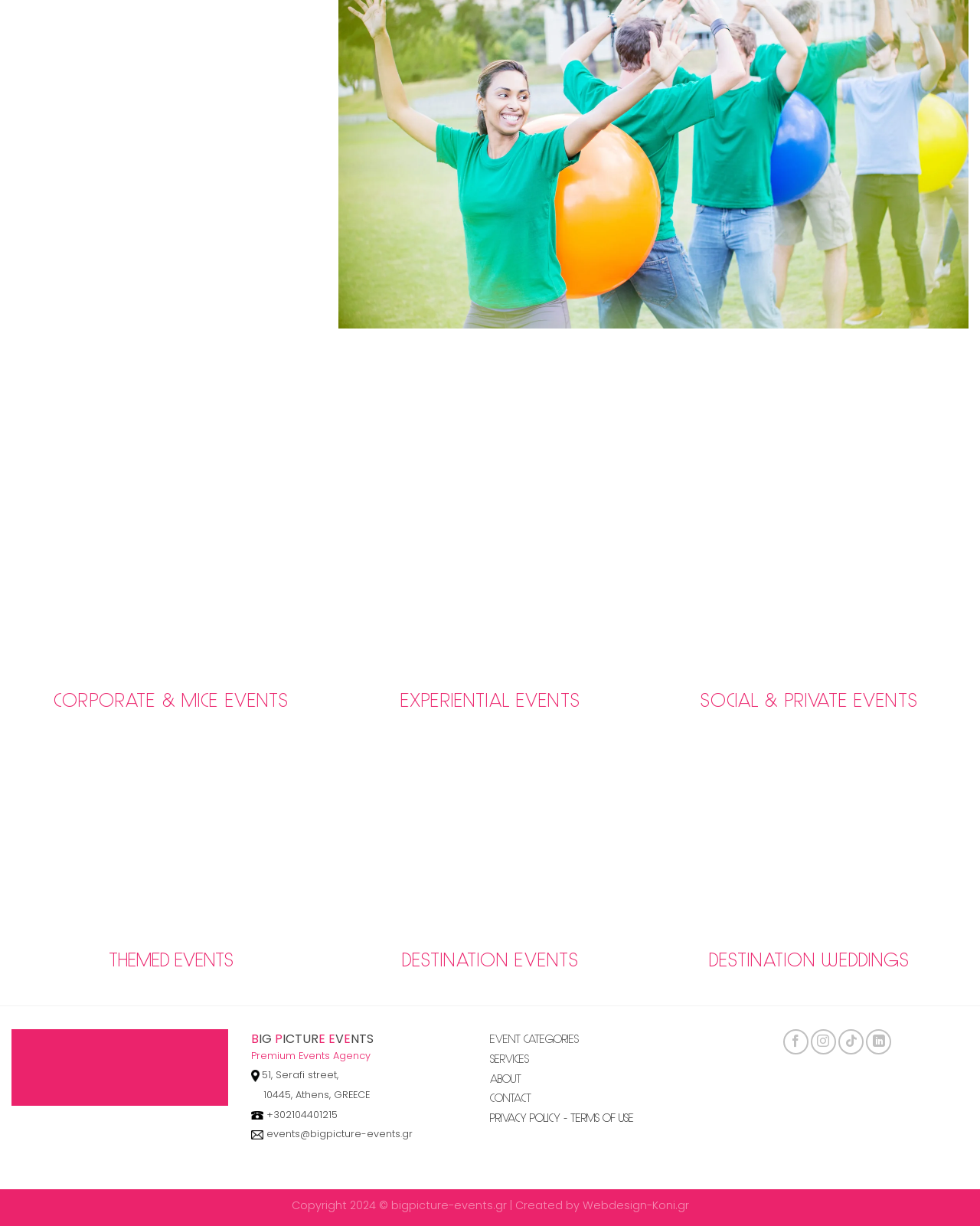Could you specify the bounding box coordinates for the clickable section to complete the following instruction: "Contact via +302104401215"?

[0.271, 0.904, 0.344, 0.914]